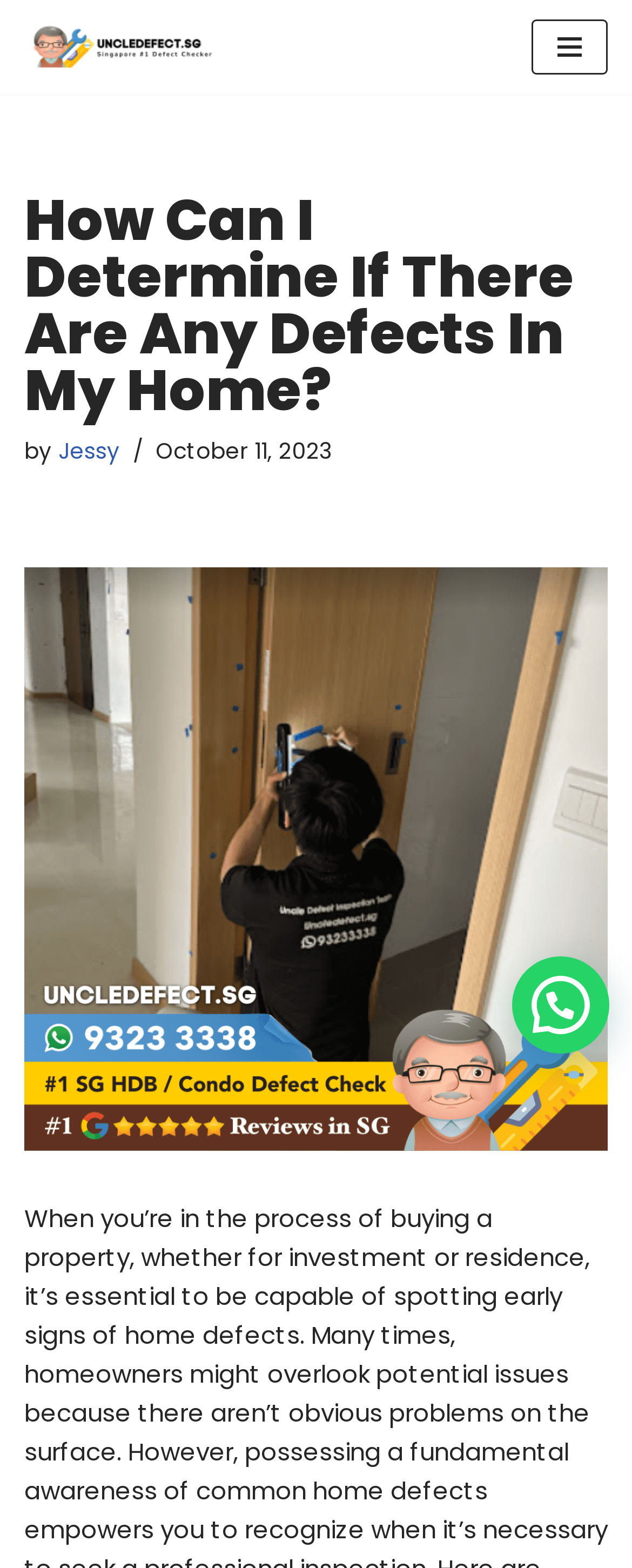Who is the author of the article?
Provide a concise answer using a single word or phrase based on the image.

Jessy